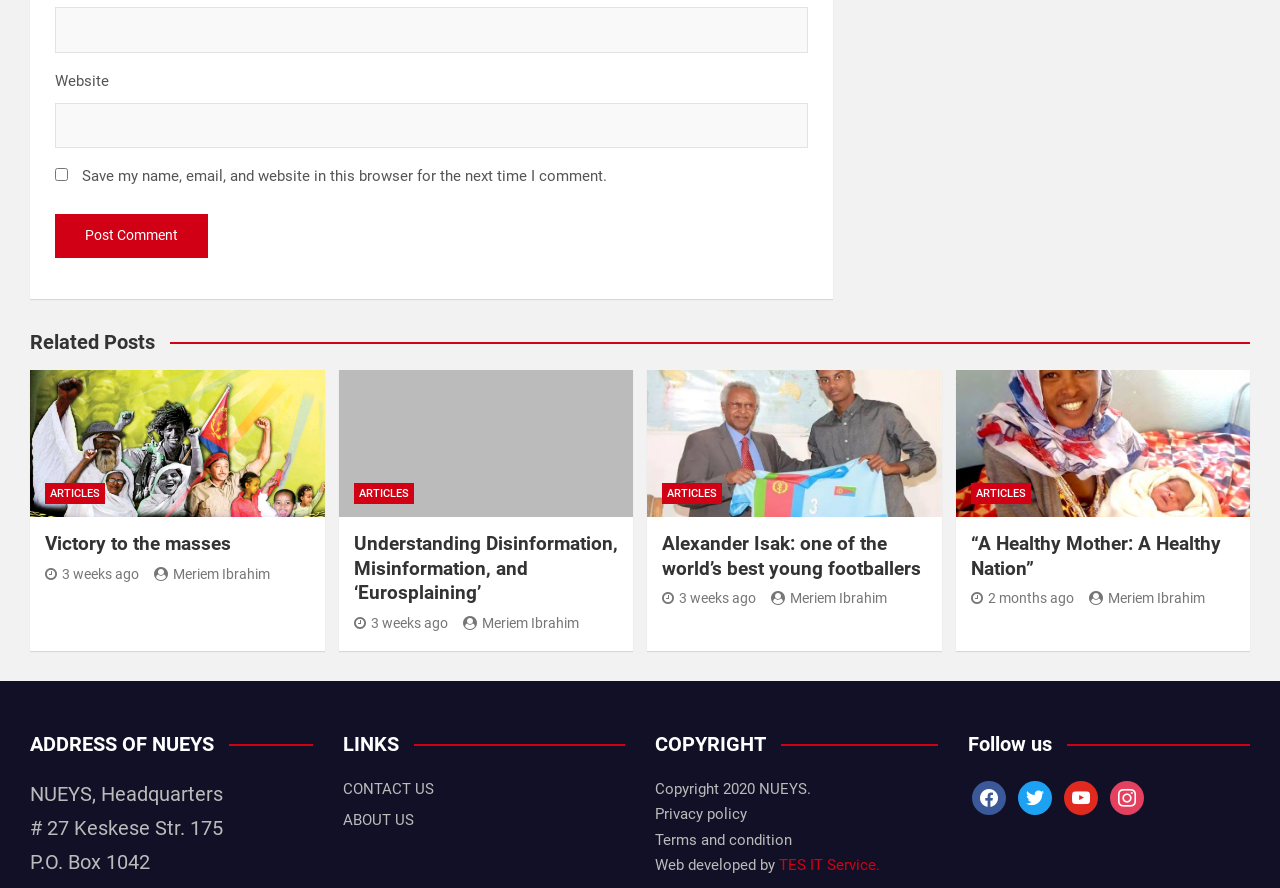Please give a succinct answer using a single word or phrase:
What is the purpose of the 'Save my name, email, and website in this browser for the next time I comment' checkbox?

To save user data